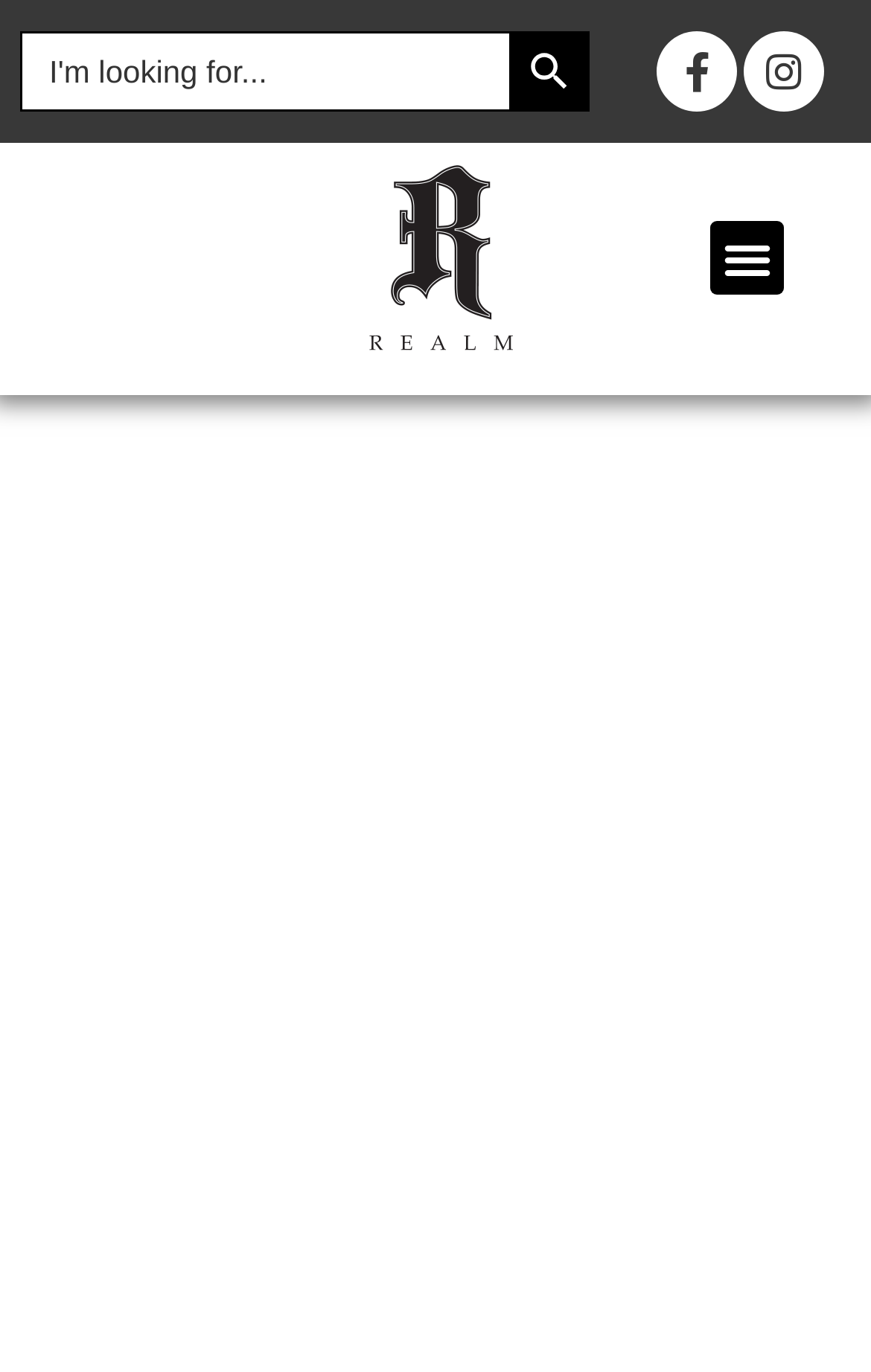Is the menu toggle button expanded?
Look at the image and provide a short answer using one word or a phrase.

No